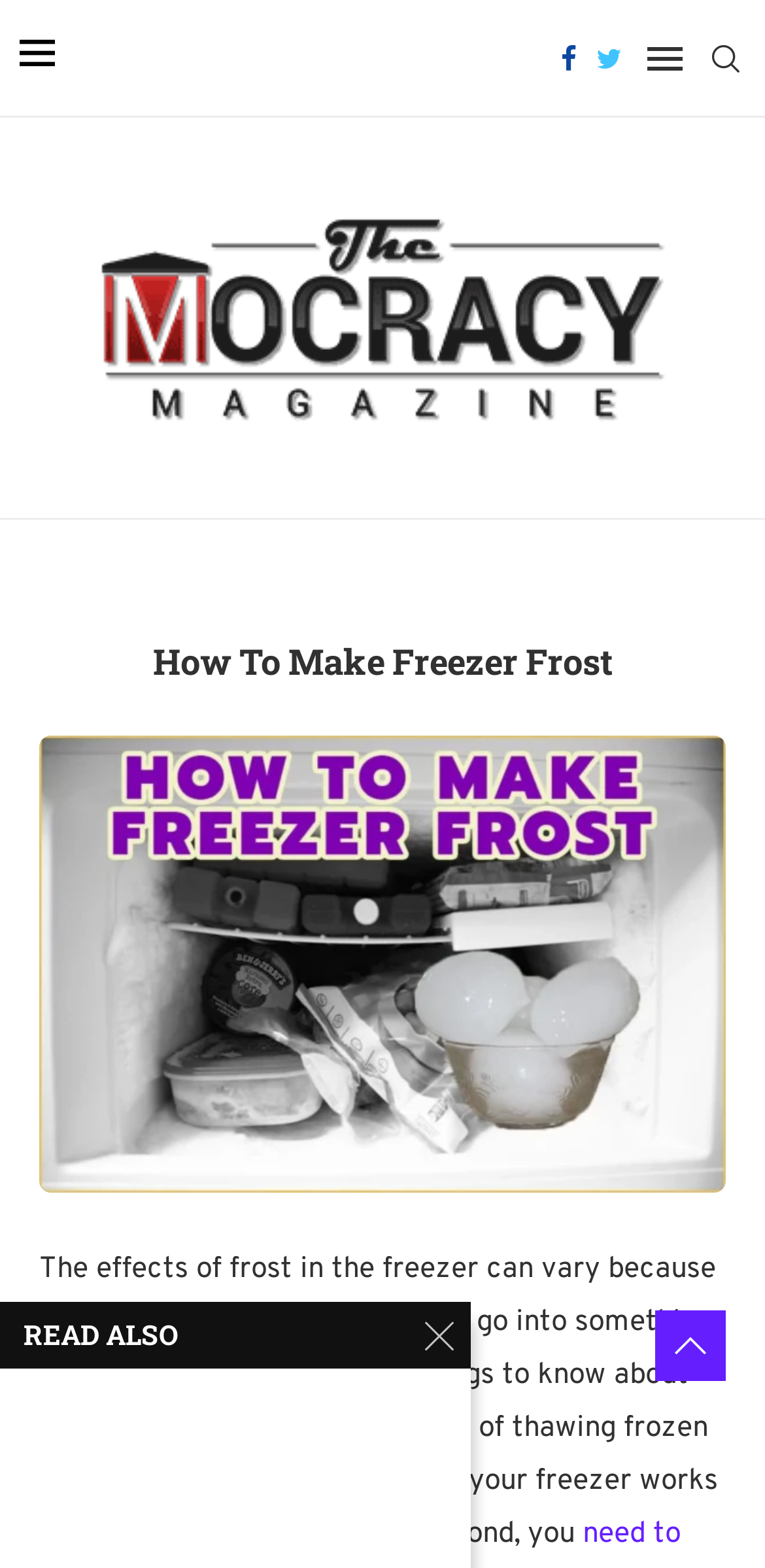Is there a search function?
Provide an in-depth and detailed explanation in response to the question.

I found a link with the text 'Search' at the top right corner of the webpage, indicating that there is a search function available.